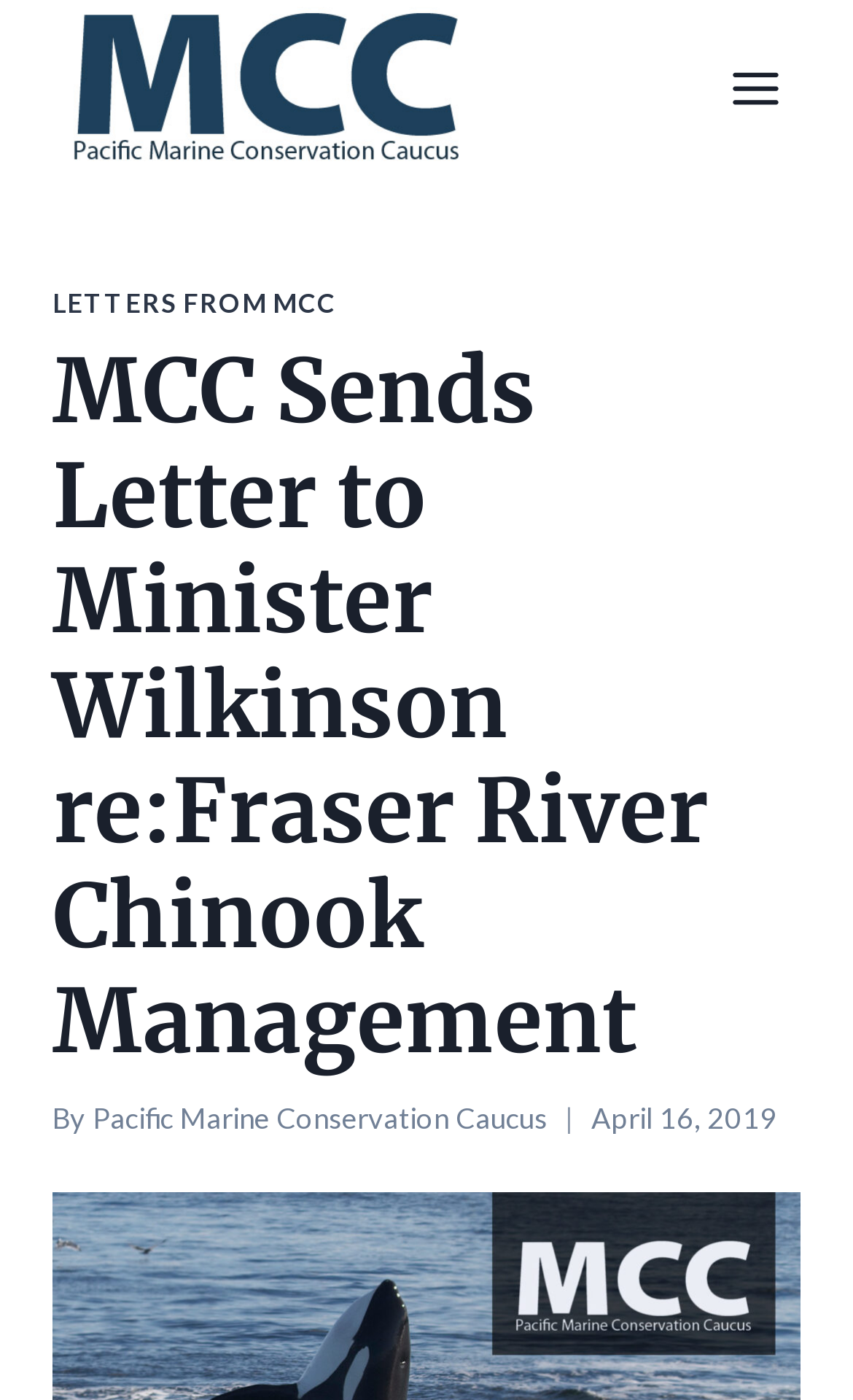Locate the bounding box of the UI element described by: "alt="Pacific Marine Conservation Caucus wordmark"" in the given webpage screenshot.

[0.062, 0.0, 0.574, 0.125]